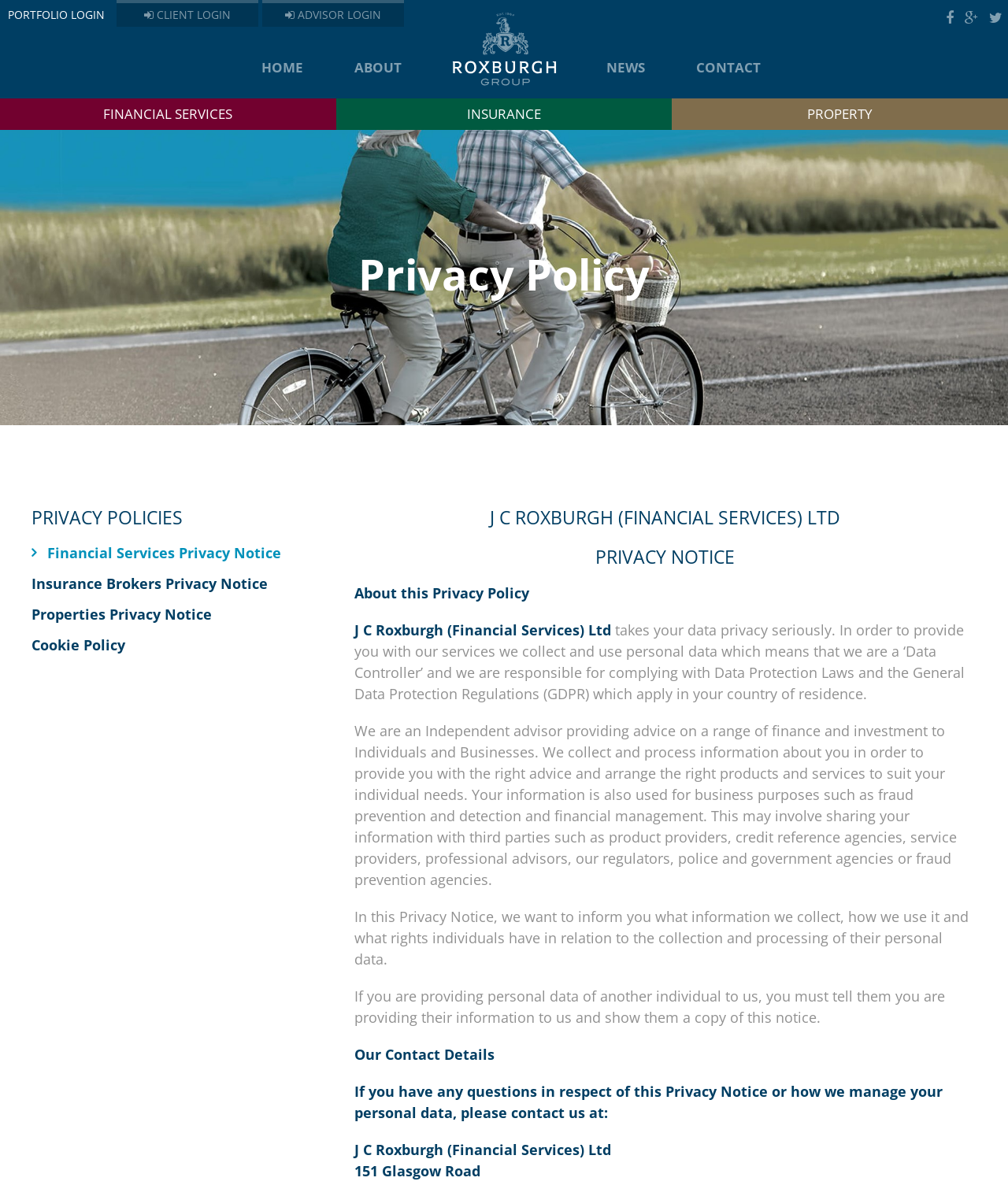What is the login option for clients?
Refer to the screenshot and answer in one word or phrase.

CLIENT LOGIN